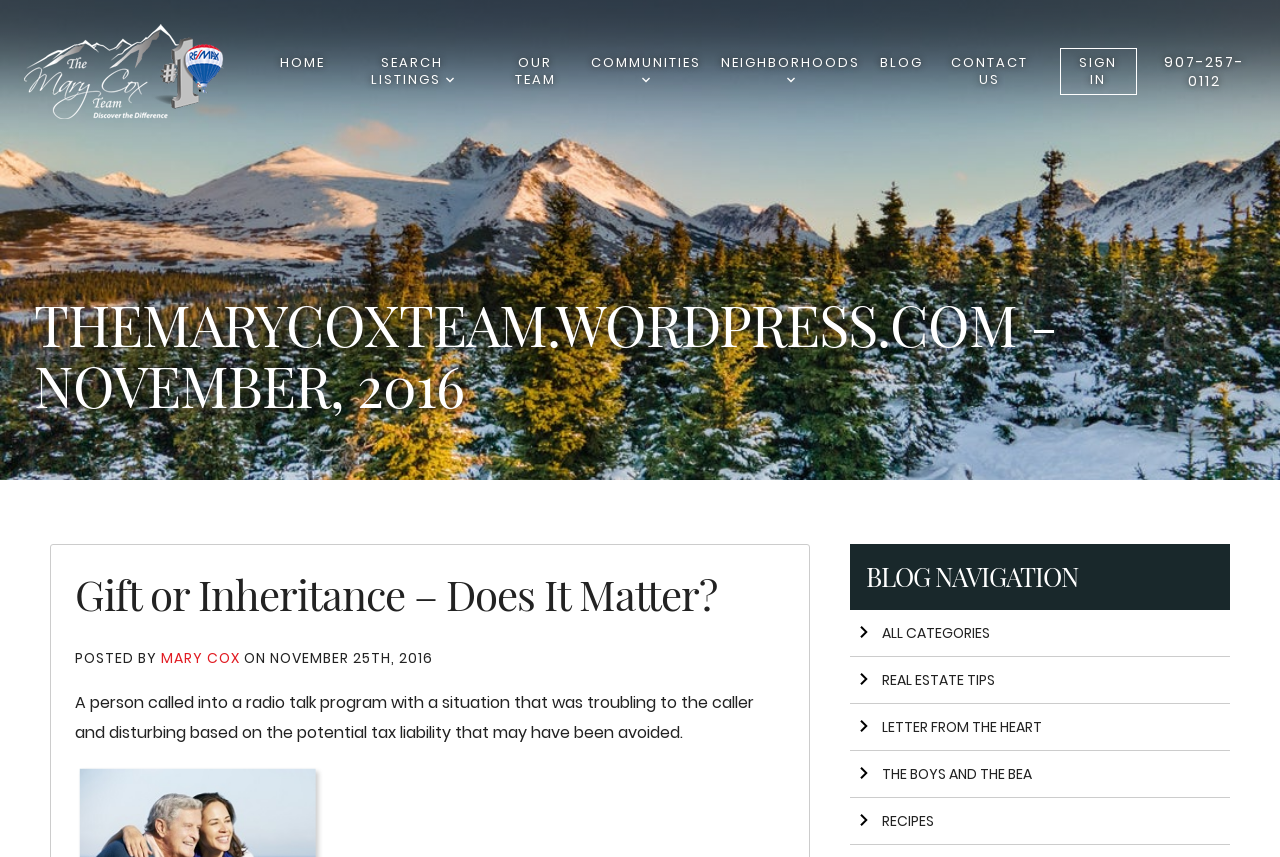Provide an in-depth caption for the webpage.

This webpage is a real estate blog, specifically the archive page for November 2016. At the top left, there is a link to go to the homepage, followed by a navigation menu with links to "HOME", "OUR TEAM", "COMMUNITIES", "NEIGHBORHOODS", "BLOG", "CONTACT US", and "SIGN IN". Each of these links has a corresponding dropdown arrow button next to it. On the top right, there is a phone number link "907-257-0112".

Below the navigation menu, there is a large heading that reads "THEMARYCOXTEAM.WORDPRESS.COM - NOVEMBER, 2016". This is followed by a blog post titled "Gift or Inheritance – Does It Matter?" with a link to the post. The post is attributed to "MARY COX" and dated "NOVEMBER 25TH, 2016". The post content is a short paragraph discussing a situation related to tax liability.

To the right of the blog post, there is a section titled "BLOG NAVIGATION" with links to various categories, including "ALL CATEGORIES", "REAL ESTATE TIPS", "LETTER FROM THE HEART", "THE BOYS AND THE BEA", and "RECIPES". Each of these links has an arrow icon next to it.